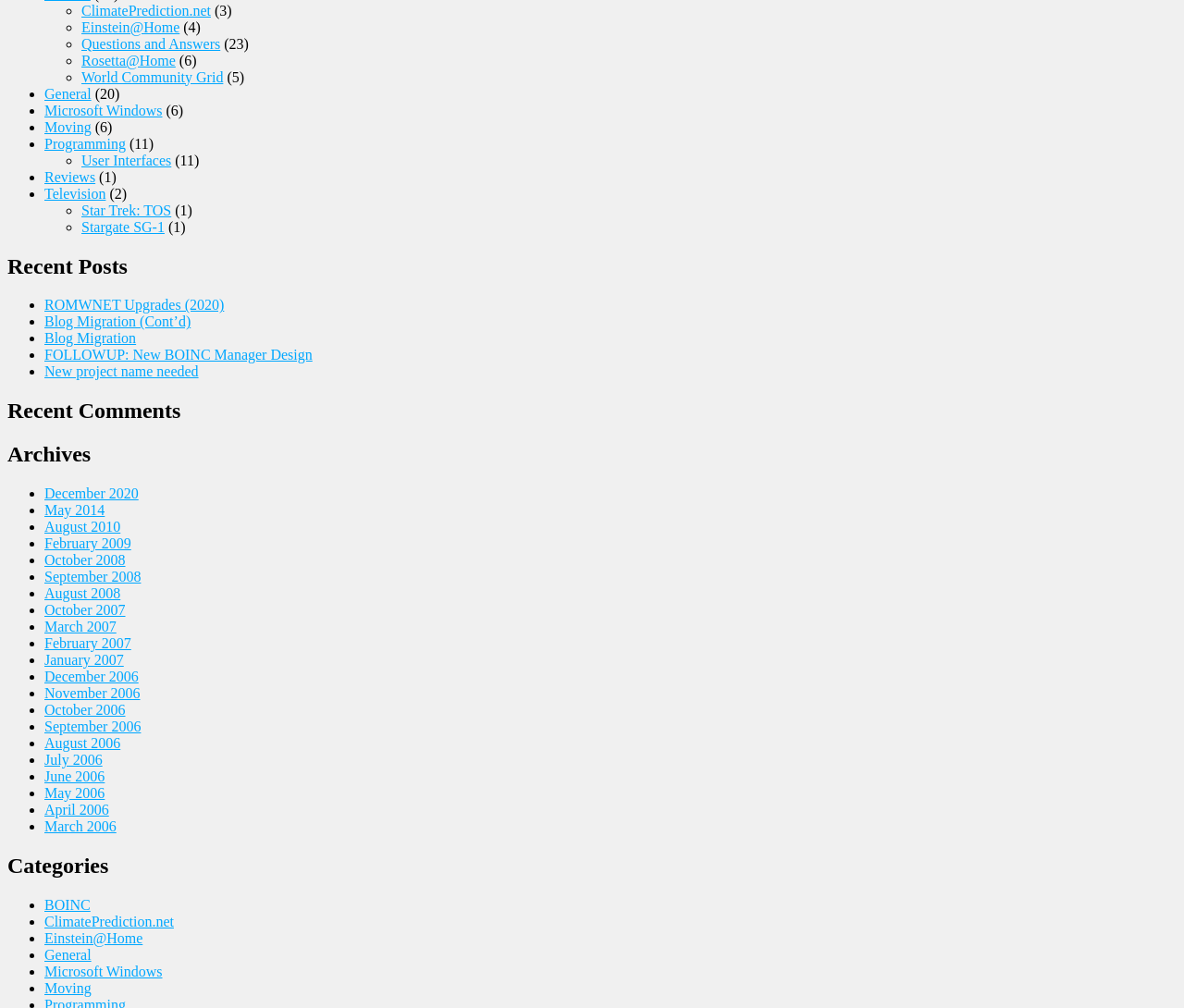Can you find the bounding box coordinates for the element that needs to be clicked to execute this instruction: "Read ROMWNET Upgrades (2020)"? The coordinates should be given as four float numbers between 0 and 1, i.e., [left, top, right, bottom].

[0.038, 0.295, 0.189, 0.31]